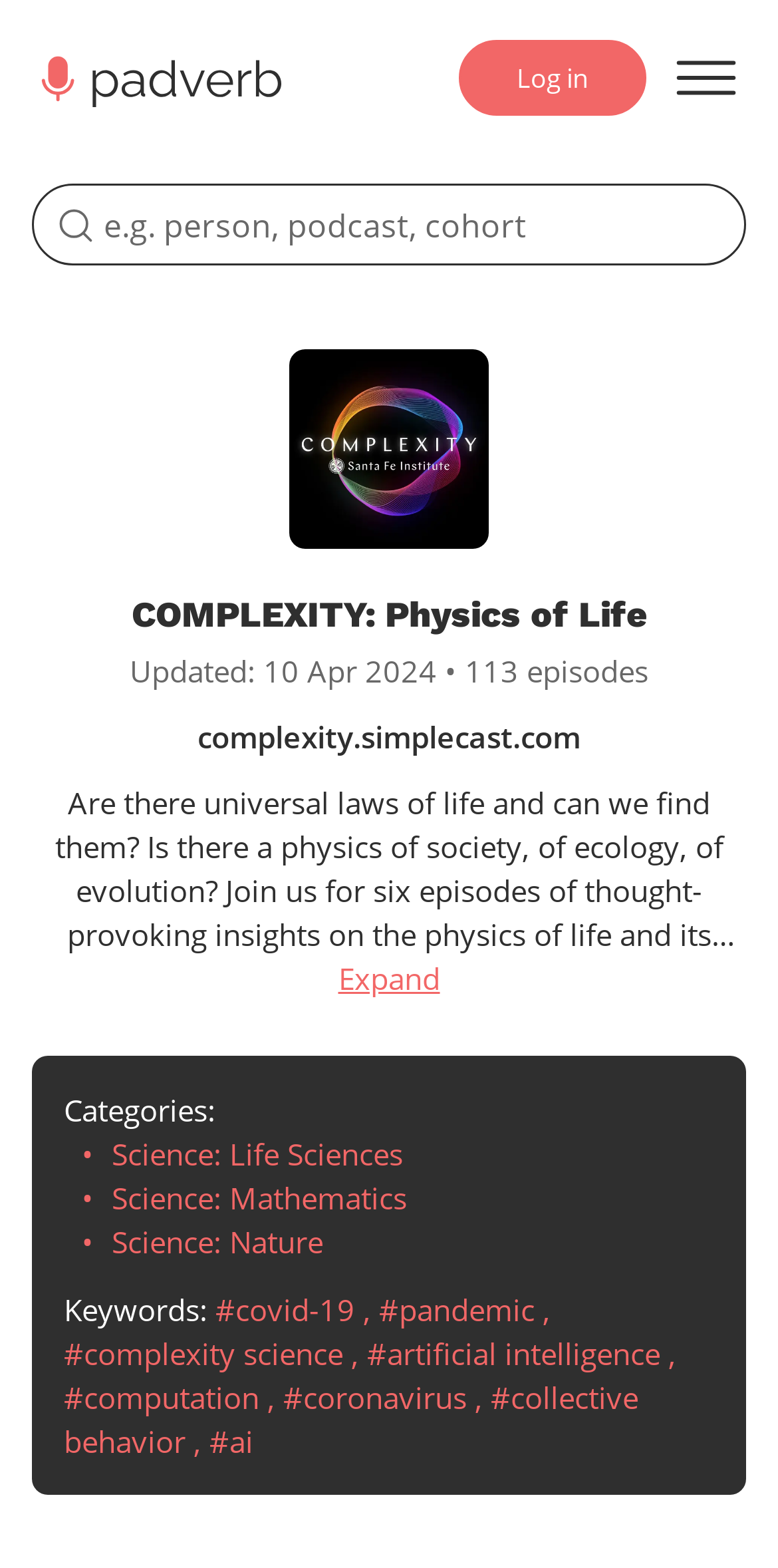How many categories are listed?
Using the details from the image, give an elaborate explanation to answer the question.

I found the answer by looking at the links under the StaticText element with the text 'Categories:' and counted the number of links, which are 3.